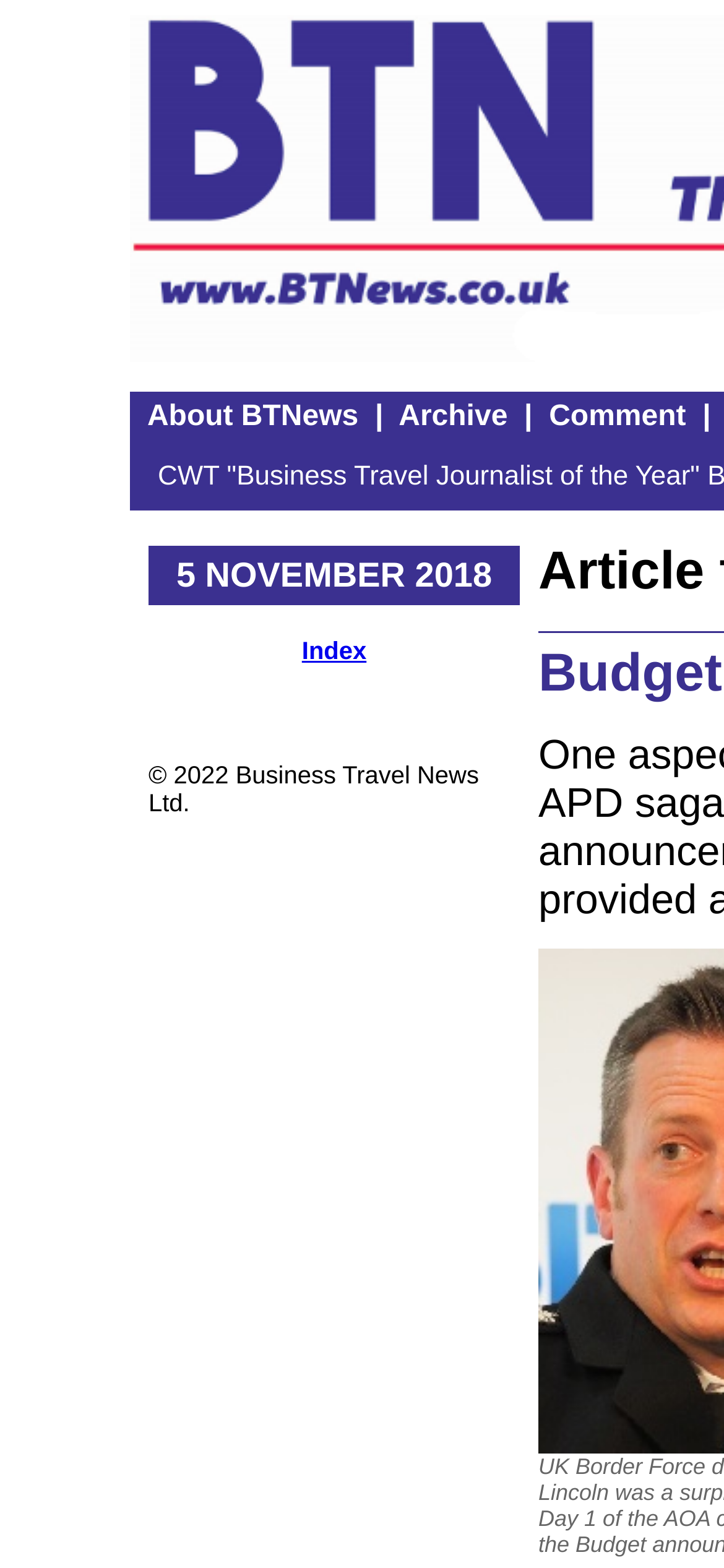Create a detailed narrative of the webpage’s visual and textual elements.

The webpage is titled "BTNews: The Business Travel News". At the top, there are four links: "About BTNews", "Archive", and "Comment", which are positioned side by side, with a small separator in between each link. 

Below these links, there is a date "5 NOVEMBER 2018" displayed prominently. 

To the right of the date, there is another link "Index". 

At the bottom of the page, there is a copyright notice "© 2022 Business Travel News Ltd."